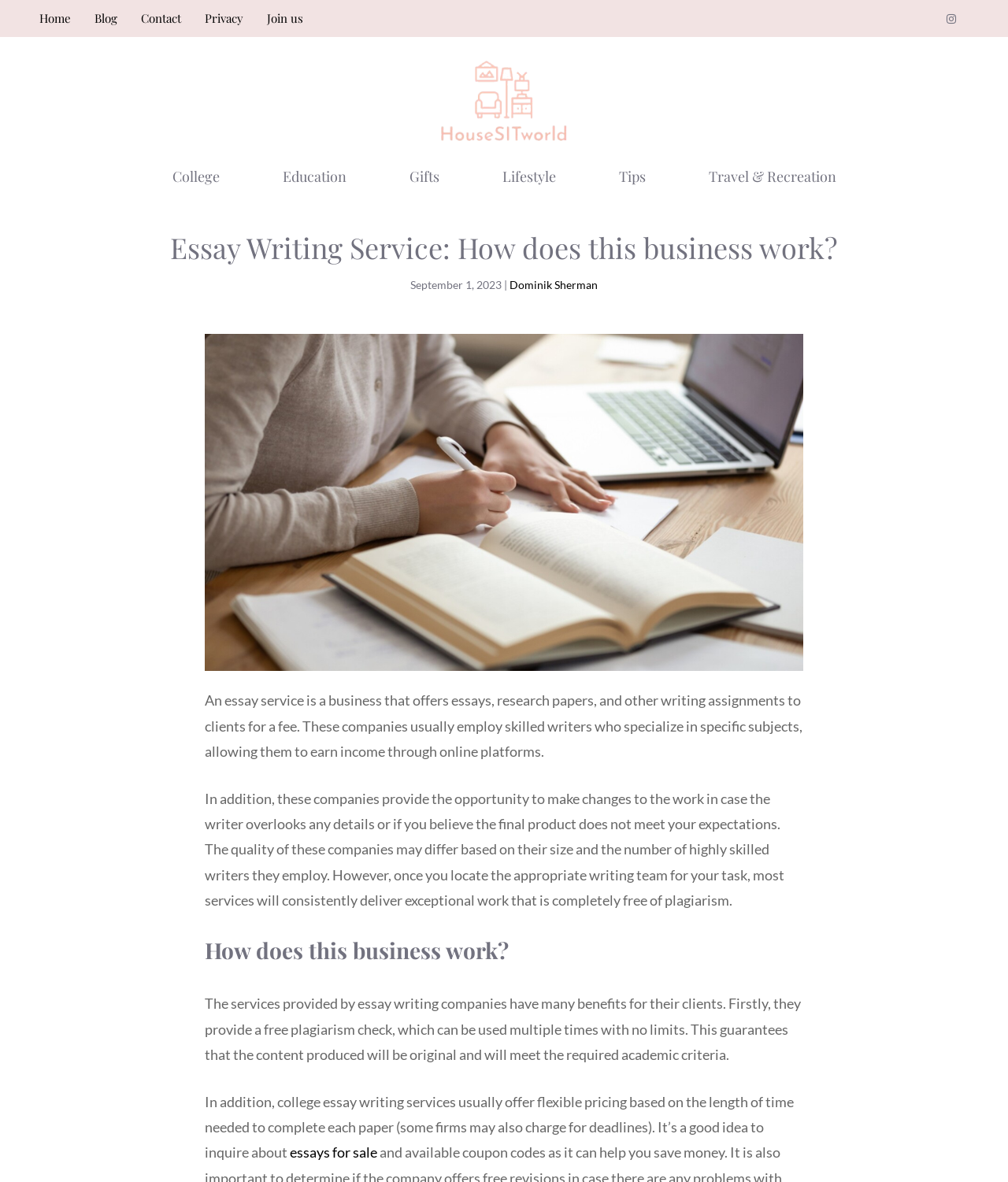Bounding box coordinates are specified in the format (top-left x, top-left y, bottom-right x, bottom-right y). All values are floating point numbers bounded between 0 and 1. Please provide the bounding box coordinate of the region this sentence describes: Join us

[0.265, 0.009, 0.301, 0.022]